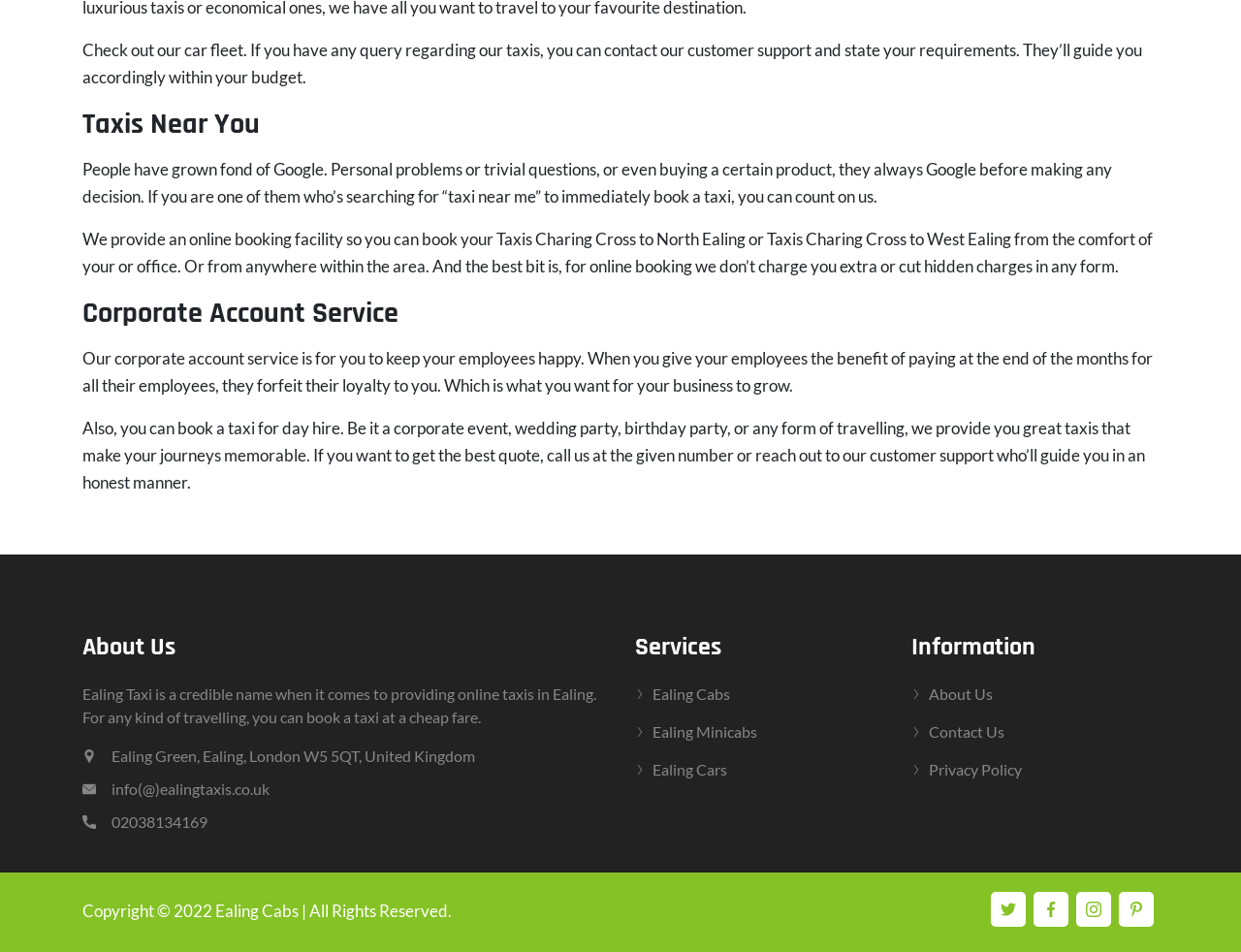What is the company's name?
Please provide a detailed and thorough answer to the question.

The company's name is mentioned in the StaticText element with the text 'Ealing Taxi is a credible name when it comes to providing online taxis in Ealing.'